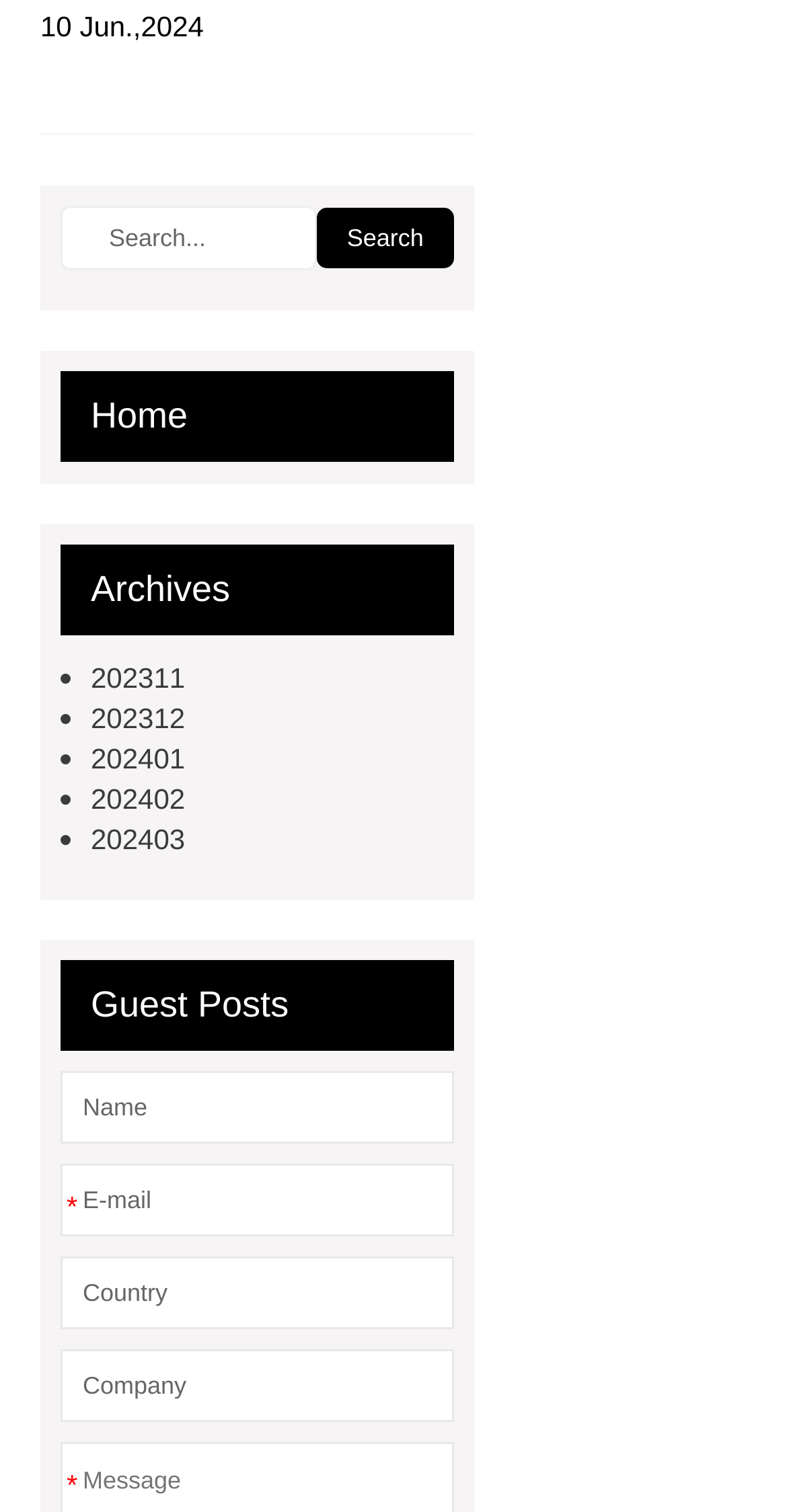Please identify the bounding box coordinates of the area that needs to be clicked to fulfill the following instruction: "Enter your name."

[0.077, 0.708, 0.577, 0.756]